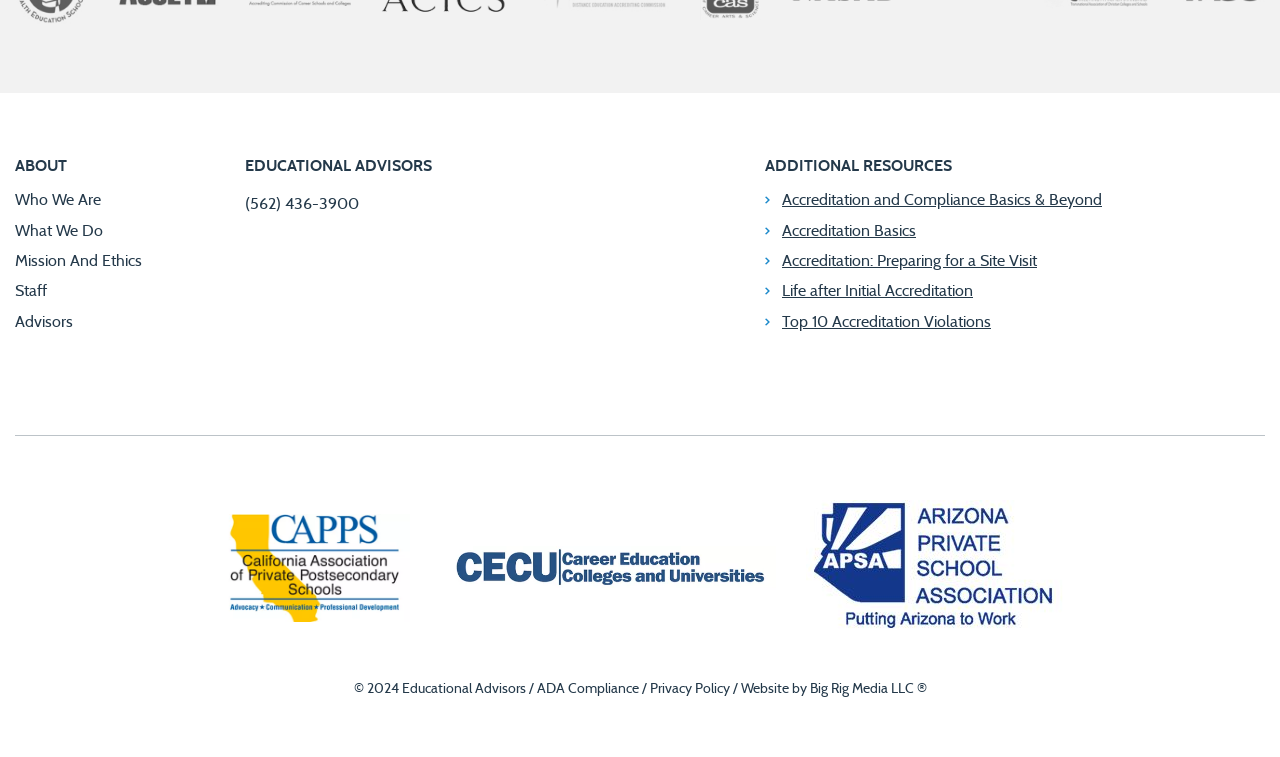Please identify the bounding box coordinates of the element I should click to complete this instruction: 'Visit Accreditation and Compliance Basics & Beyond'. The coordinates should be given as four float numbers between 0 and 1, like this: [left, top, right, bottom].

[0.611, 0.252, 0.861, 0.277]